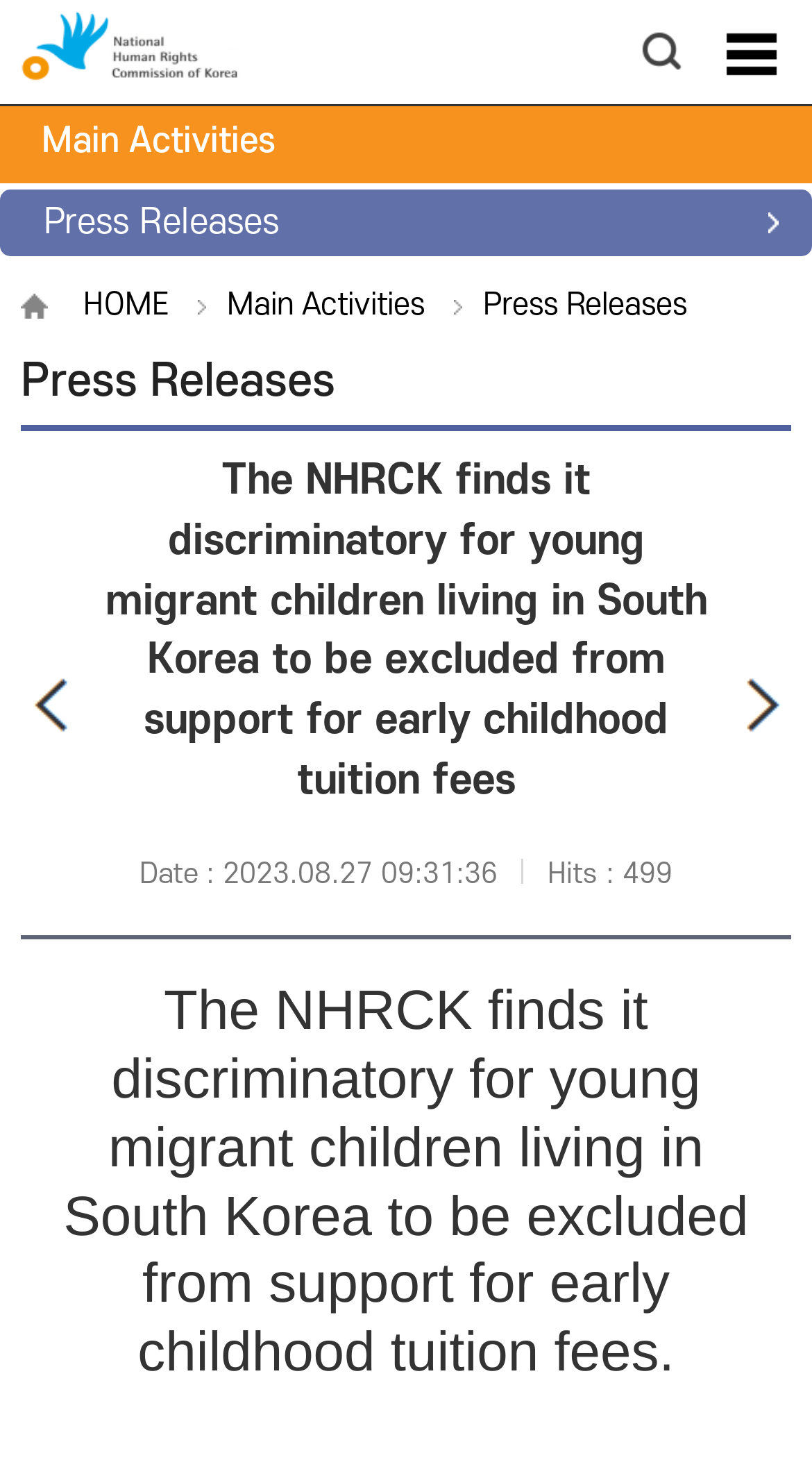Locate the bounding box coordinates of the clickable area to execute the instruction: "search for something". Provide the coordinates as four float numbers between 0 and 1, represented as [left, top, right, bottom].

[0.772, 0.011, 0.856, 0.058]